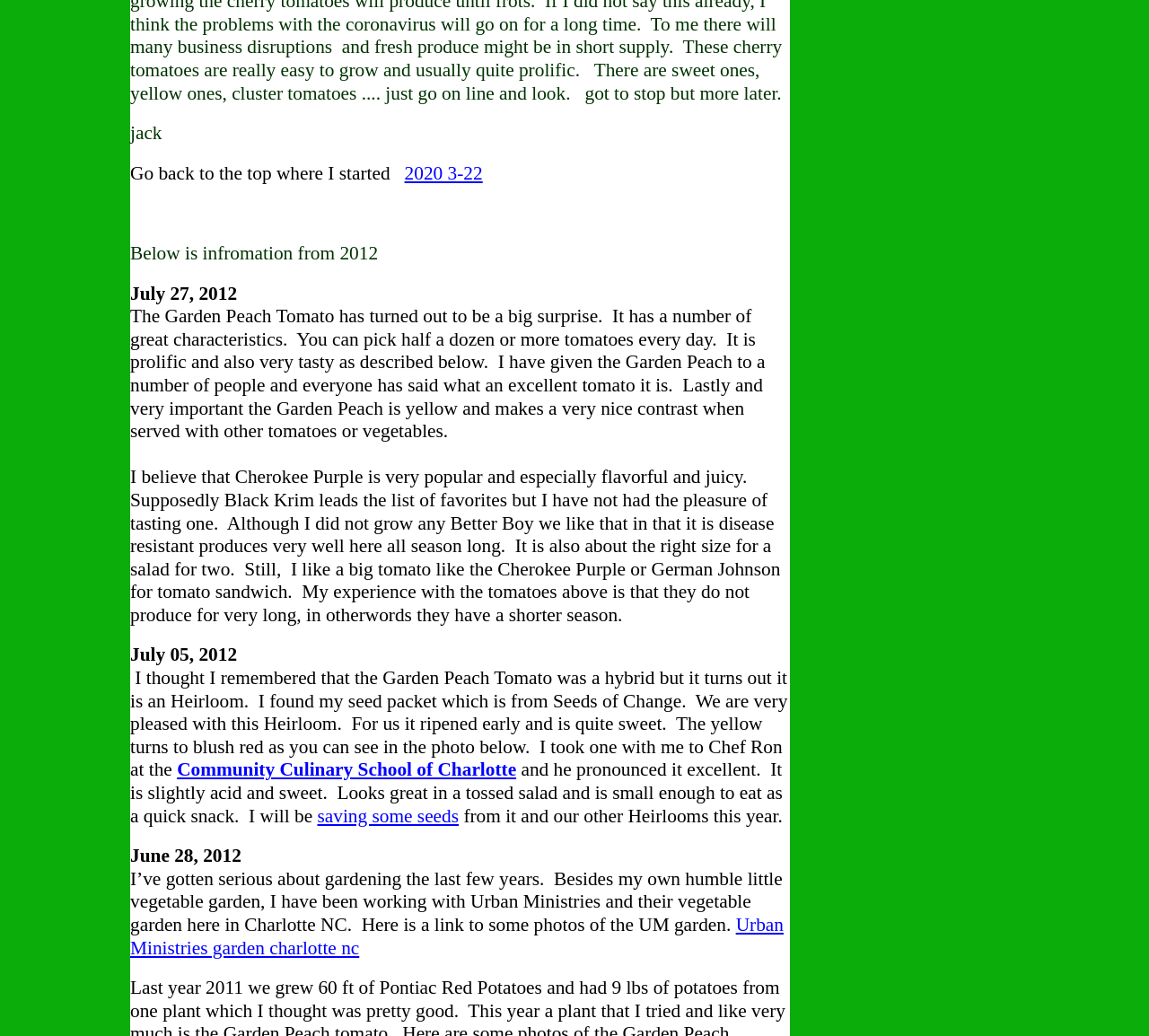From the screenshot, find the bounding box of the UI element matching this description: "saving some seeds". Supply the bounding box coordinates in the form [left, top, right, bottom], each a float between 0 and 1.

[0.276, 0.777, 0.399, 0.798]